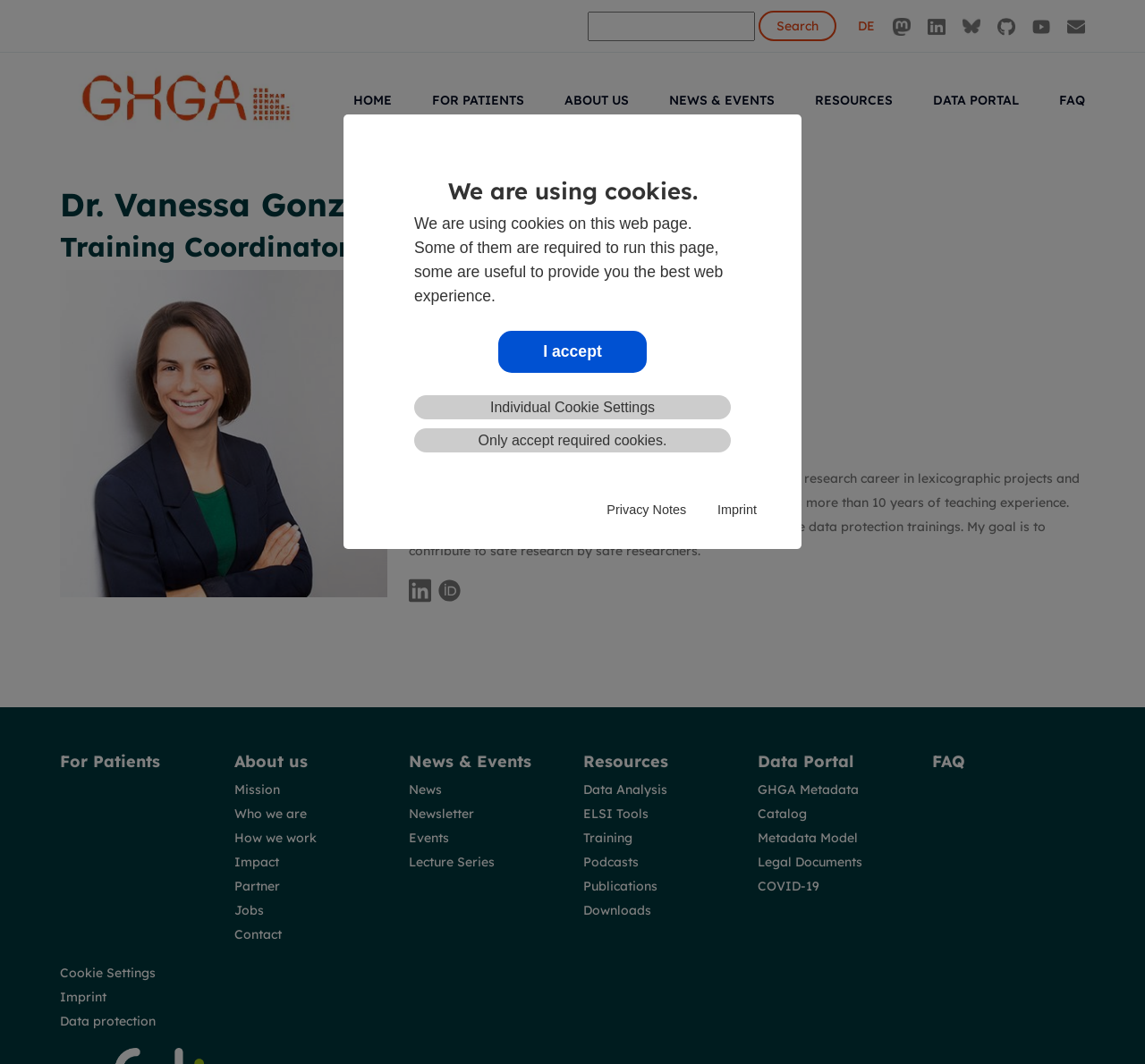Please provide a comprehensive response to the question below by analyzing the image: 
What is the workstream of Dr. Vanessa González Ribao?

I found the answer by looking at the section about Dr. Vanessa González Ribao, where it says 'Workstream: Outreach & Training'.